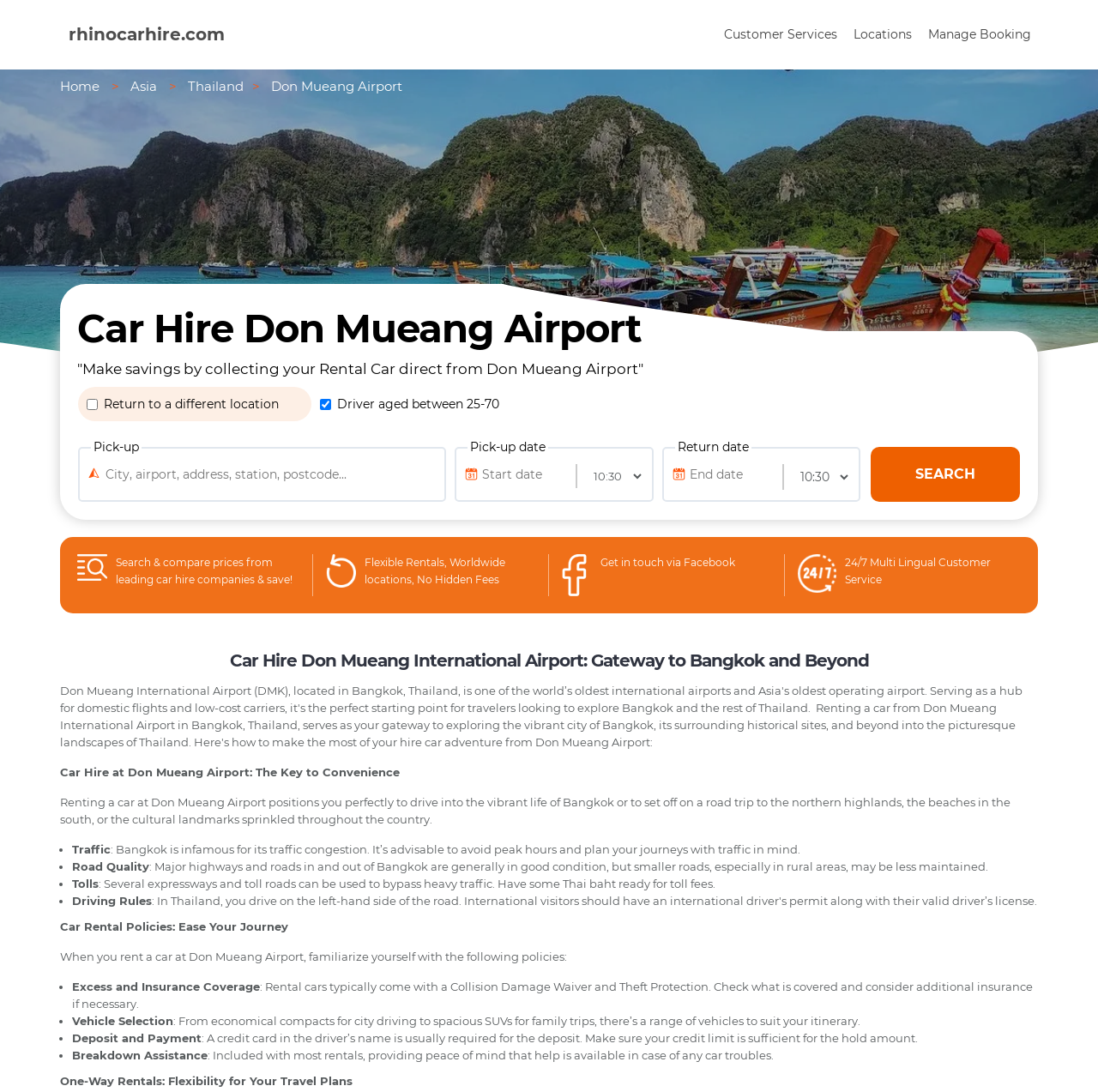Please determine the heading text of this webpage.

Car Hire Don Mueang Airport